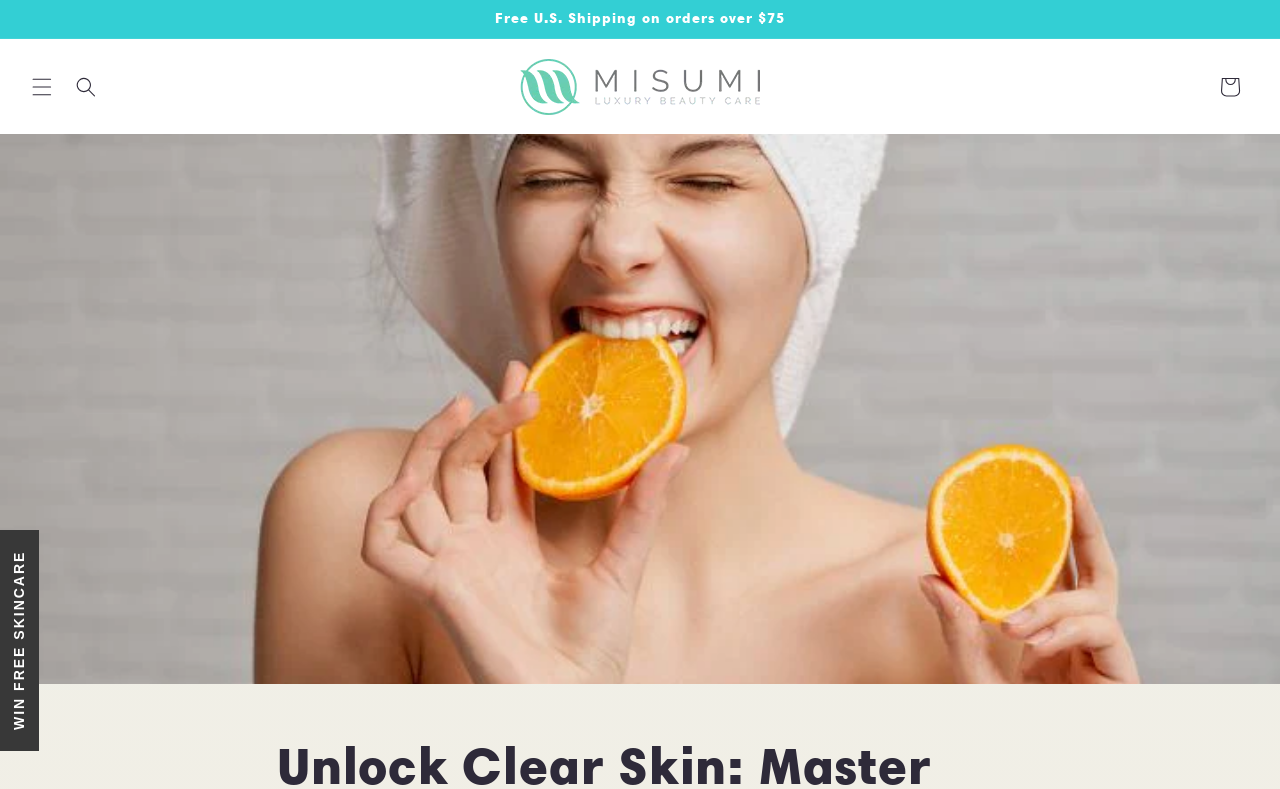Offer a meticulous caption that includes all visible features of the webpage.

The webpage is about the benefits of orange face wash for skin care, with a focus on achieving clear skin. At the top of the page, there is an announcement section that spans almost the entire width, containing a message about free U.S. shipping on orders over $75. Below this section, there are three buttons aligned horizontally: a menu button on the left, a search button in the middle, and a cart button on the right.

In the center of the page, there is a prominent link to "Misumi Luxury Beauty Care" accompanied by an image of the brand's logo. This section takes up about a quarter of the page's width.

Further down, there is a large image that occupies the entire width of the page, showcasing a product related to orange face wash. Above this image, there is a small text "WIN FREE SKINCARE" positioned at the top-left corner of the page.

Overall, the webpage has a clean layout with a clear focus on promoting the benefits of orange face wash and the Misumi Luxury Beauty Care brand.